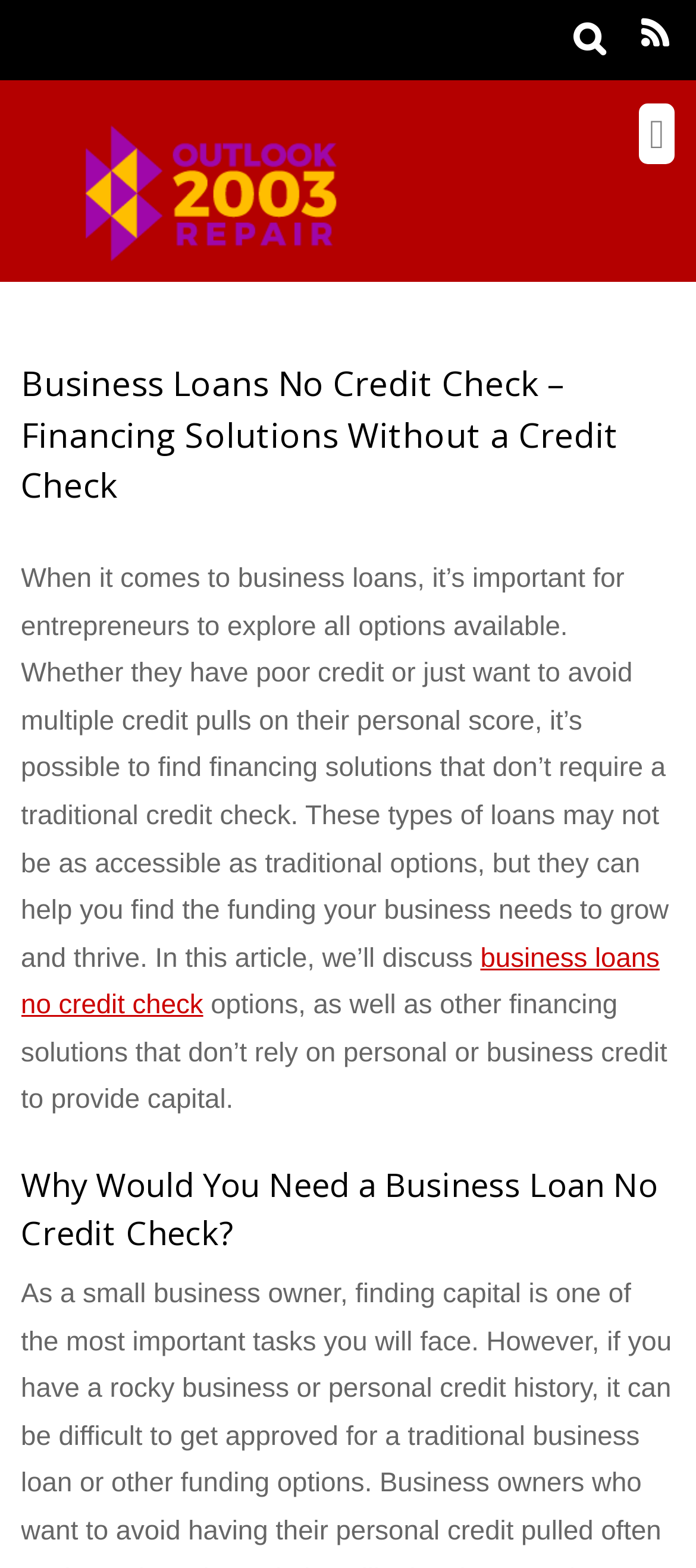What is the target audience of this webpage?
Look at the image and construct a detailed response to the question.

Based on the webpage's content, particularly the text 'it’s important for entrepreneurs to explore all options available...', I can infer that the target audience of this webpage is entrepreneurs or business owners who are looking for financing solutions for their businesses.